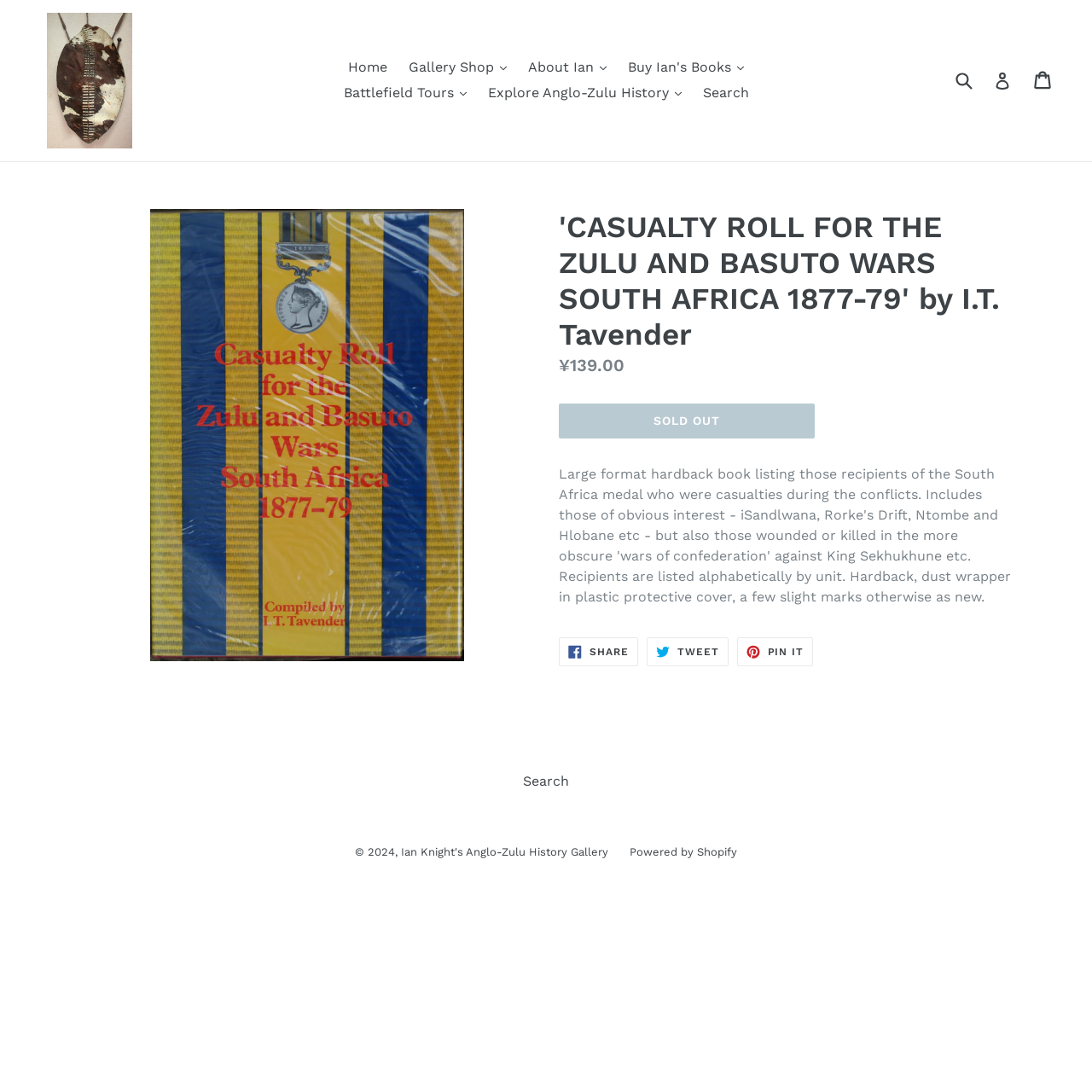What is the price of the book? Refer to the image and provide a one-word or short phrase answer.

¥139.00